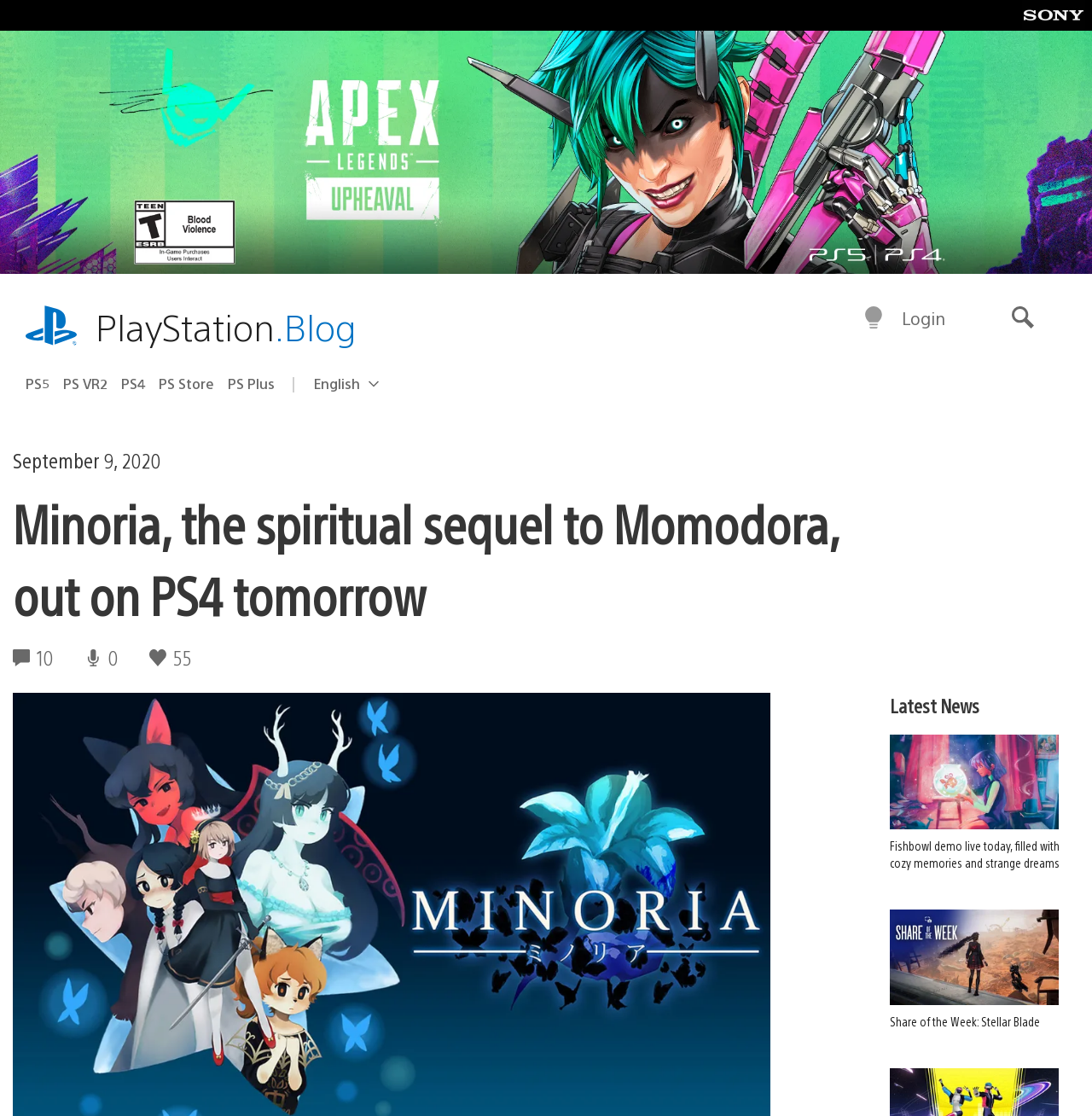Find the bounding box coordinates for the area that must be clicked to perform this action: "Search for something".

[0.901, 0.264, 0.972, 0.307]